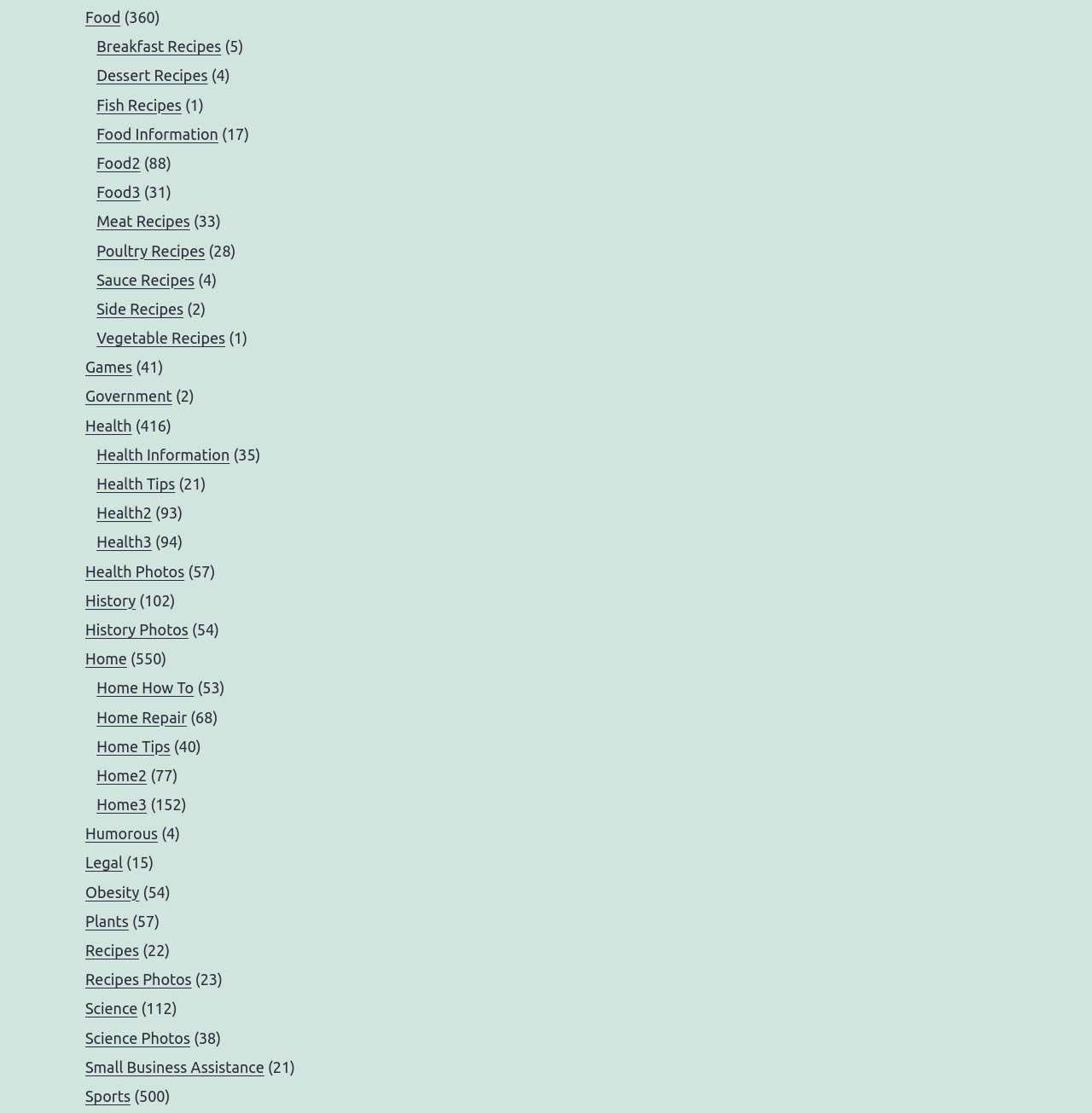Please indicate the bounding box coordinates for the clickable area to complete the following task: "Click on Food". The coordinates should be specified as four float numbers between 0 and 1, i.e., [left, top, right, bottom].

[0.078, 0.008, 0.11, 0.023]